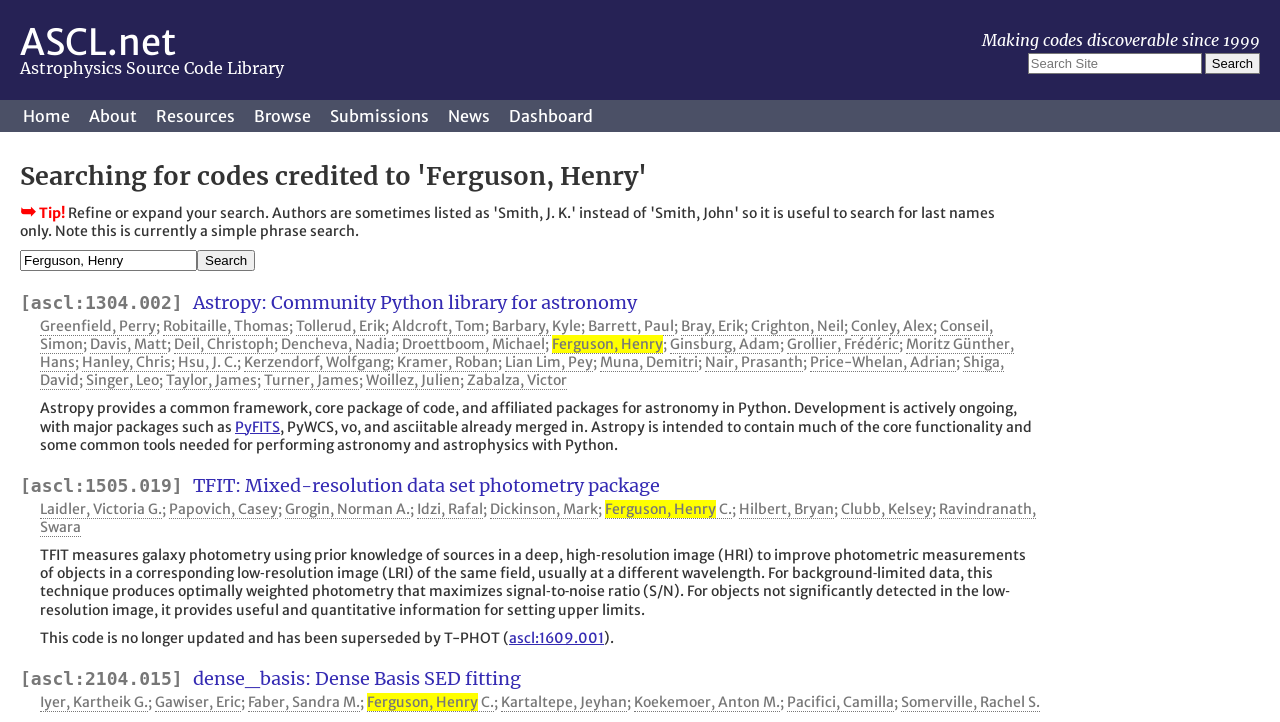Using the information in the image, could you please answer the following question in detail:
What is the title of the search result?

The title of the search result is obtained from the link element with the text 'Astropy: Community Python library for astronomy'.